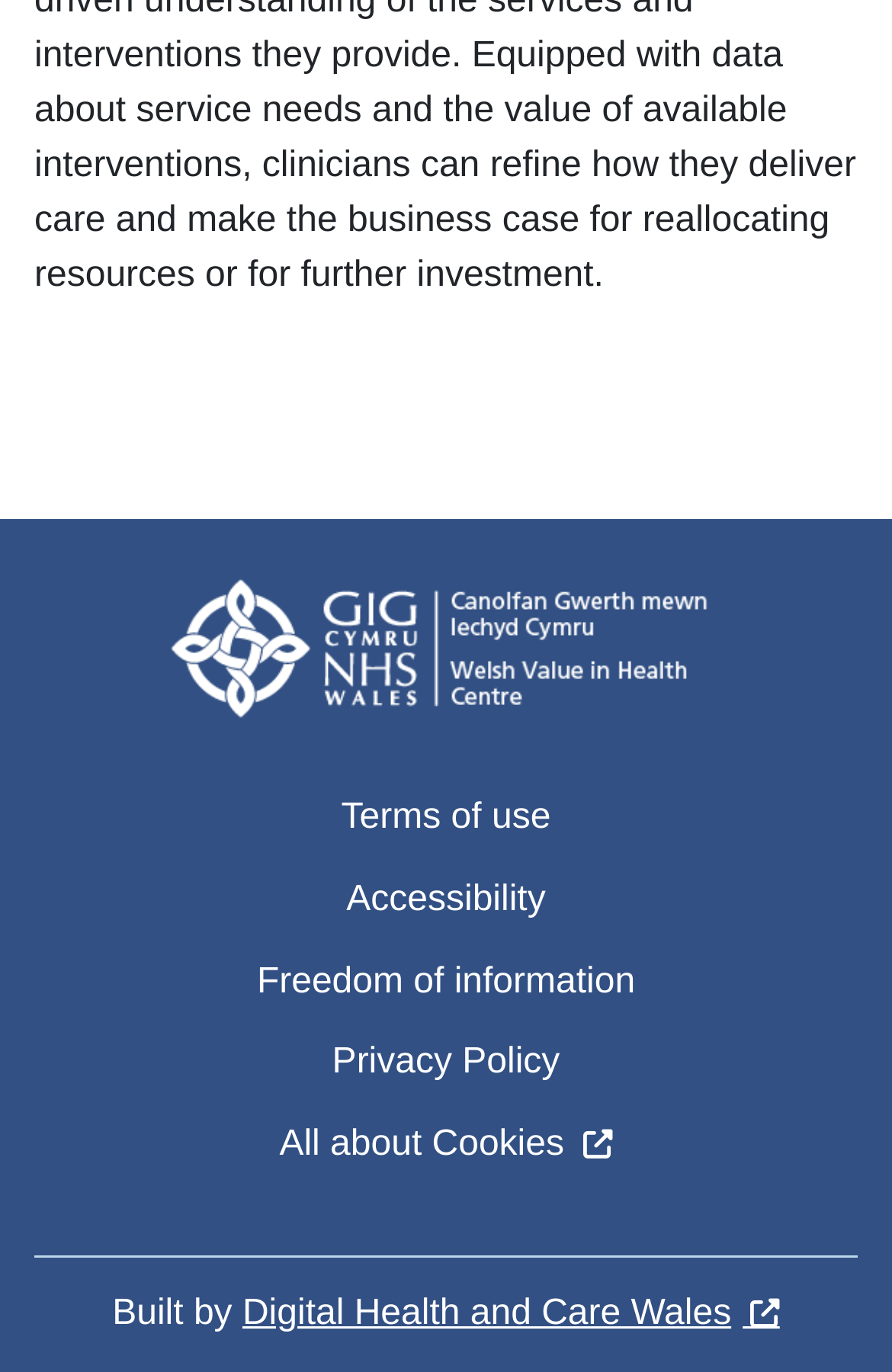Use a single word or phrase to answer this question: 
How many links are there at the bottom of the webpage?

6